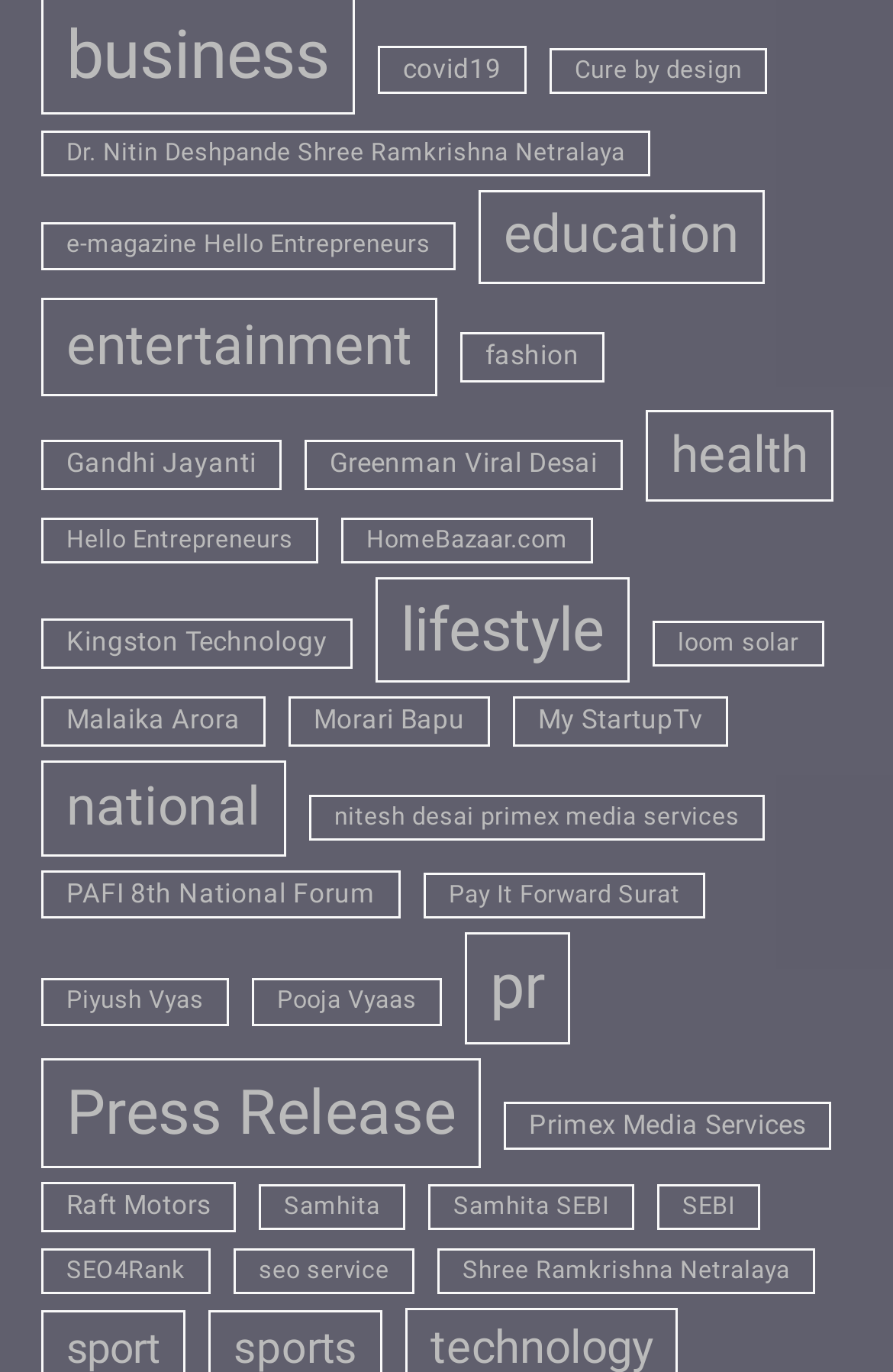Pinpoint the bounding box coordinates of the clickable area needed to execute the instruction: "Check out entertainment news". The coordinates should be specified as four float numbers between 0 and 1, i.e., [left, top, right, bottom].

[0.046, 0.218, 0.49, 0.289]